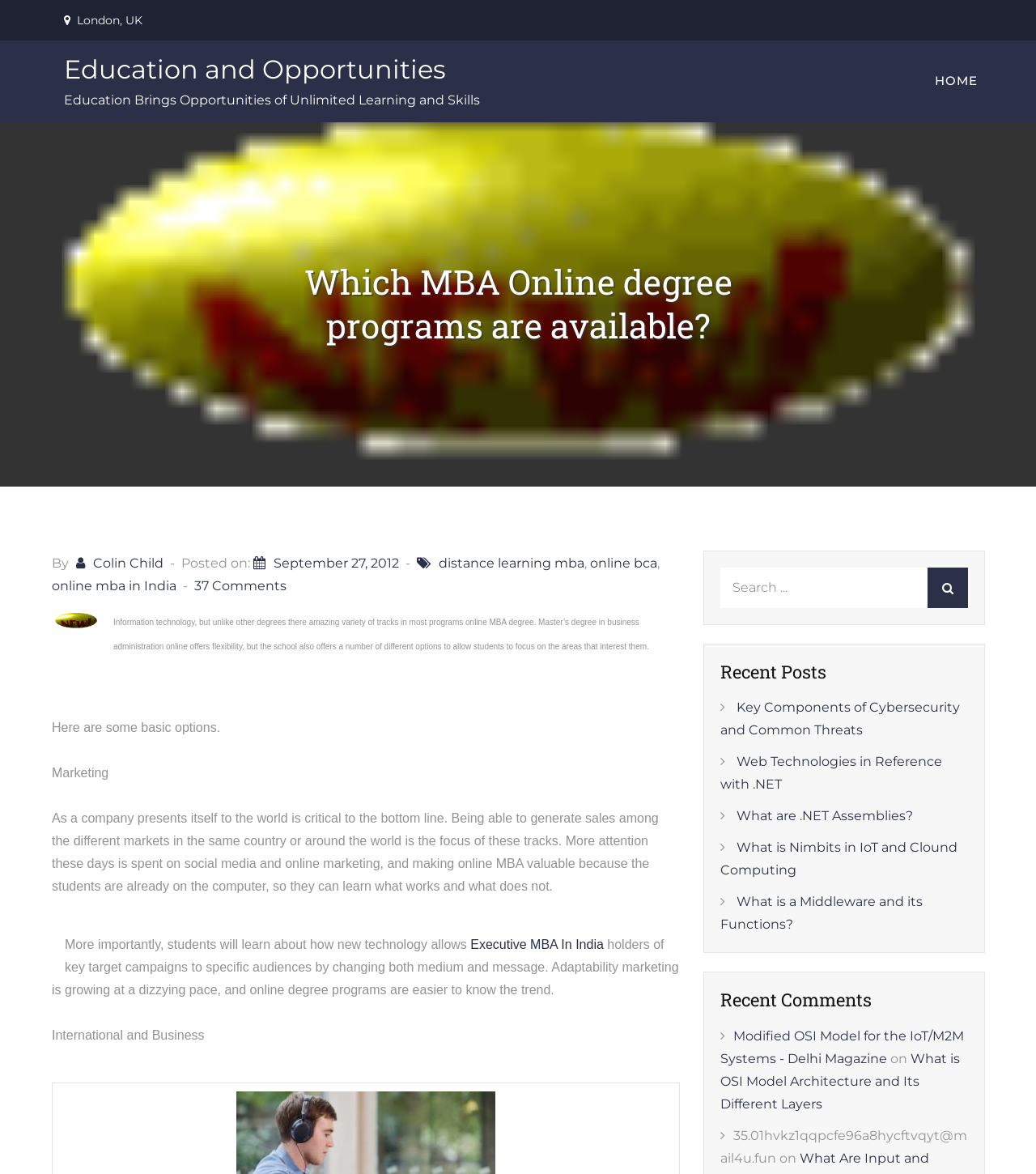Extract the primary heading text from the webpage.

Education and Opportunities